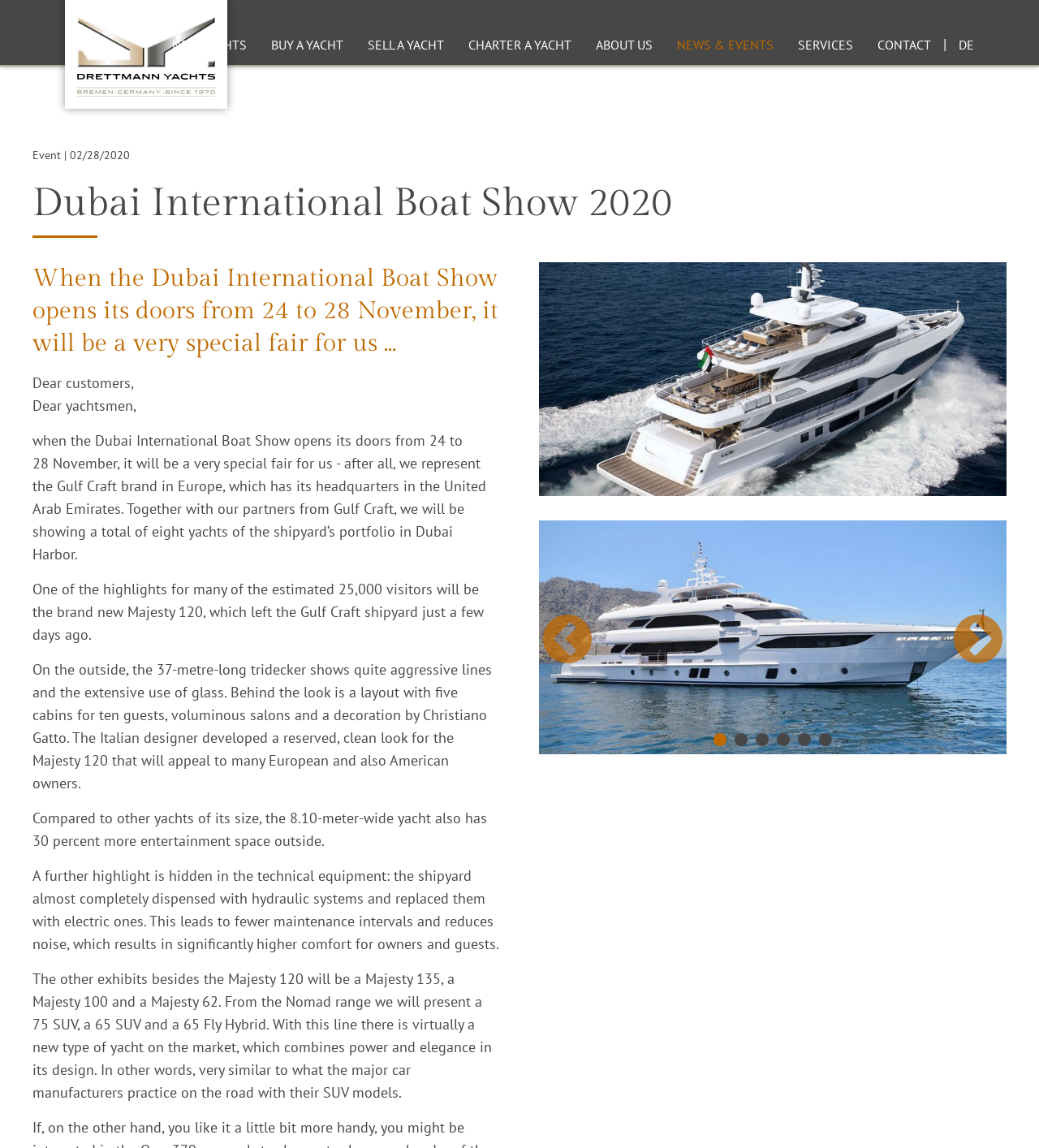Identify the bounding box coordinates of the part that should be clicked to carry out this instruction: "Go to the previous page".

[0.519, 0.53, 0.573, 0.58]